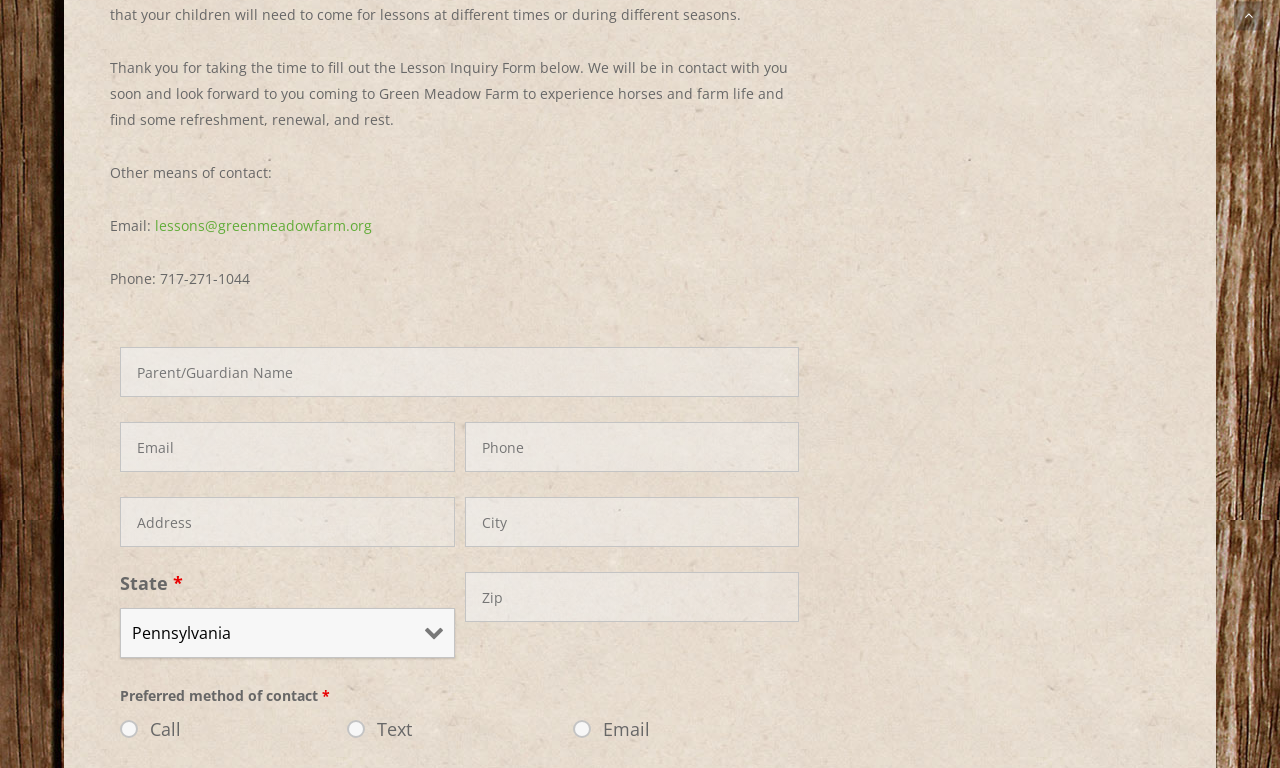Identify the coordinates of the bounding box for the element that must be clicked to accomplish the instruction: "Click email link".

[0.121, 0.281, 0.291, 0.306]